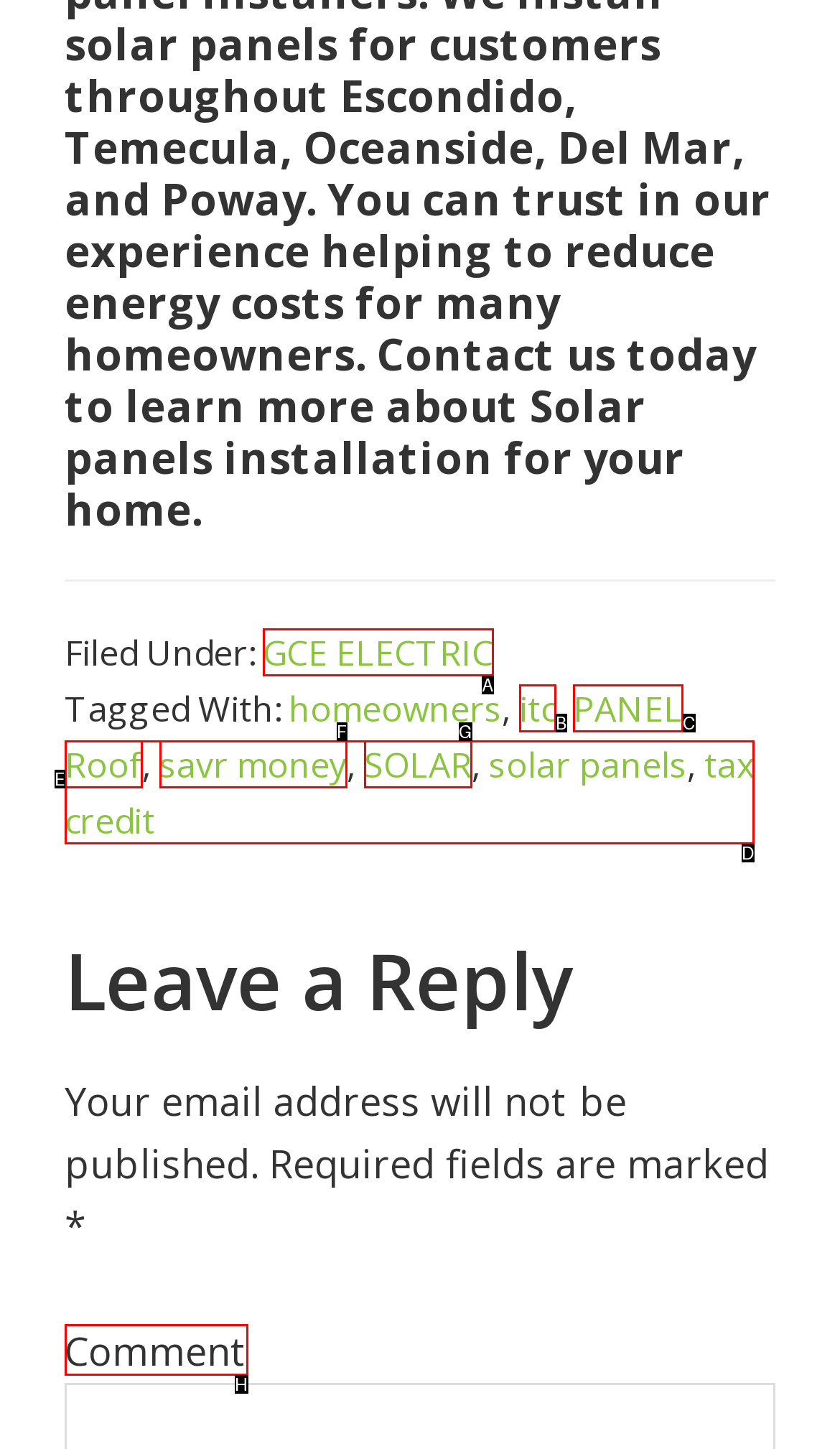Identify the correct HTML element to click for the task: Read more about Gamma Logic Gate Simulation. Provide the letter of your choice.

None